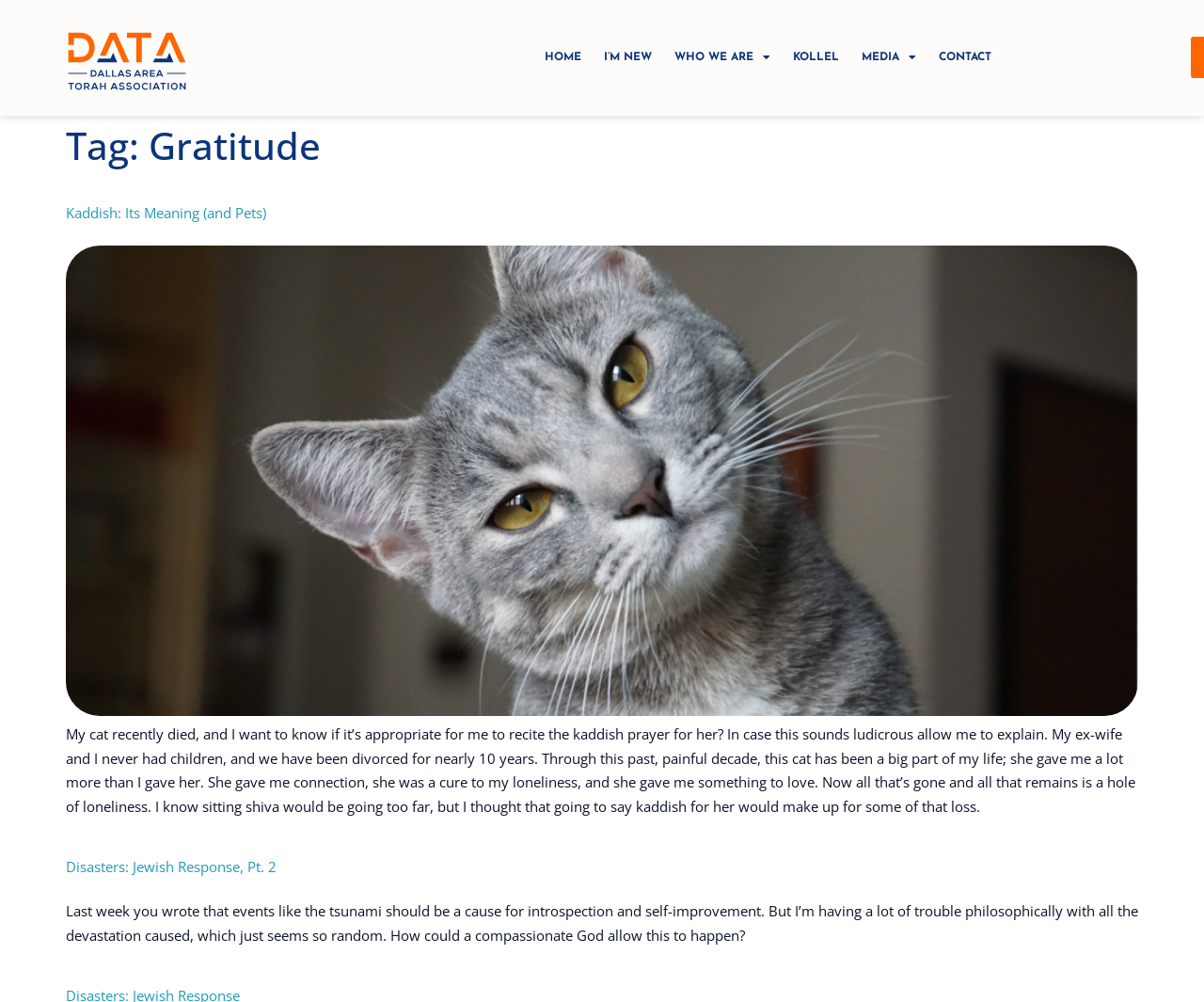Bounding box coordinates should be in the format (top-left x, top-left y, bottom-right x, bottom-right y) and all values should be floating point numbers between 0 and 1. Determine the bounding box coordinate for the UI element described as: Disasters: Jewish Response, Pt. 2

[0.055, 0.855, 0.23, 0.874]